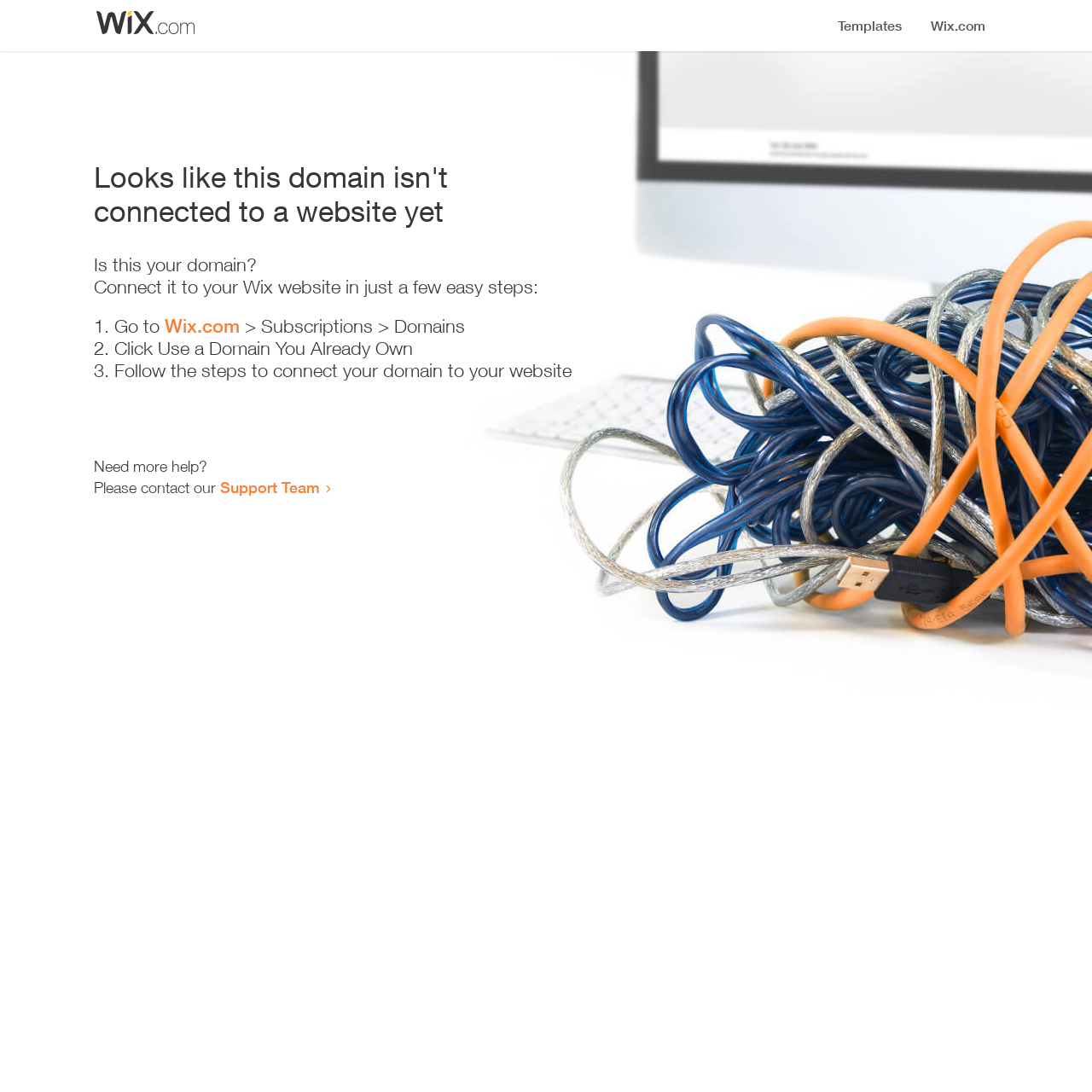How many steps are required to connect the domain? Look at the image and give a one-word or short phrase answer.

3